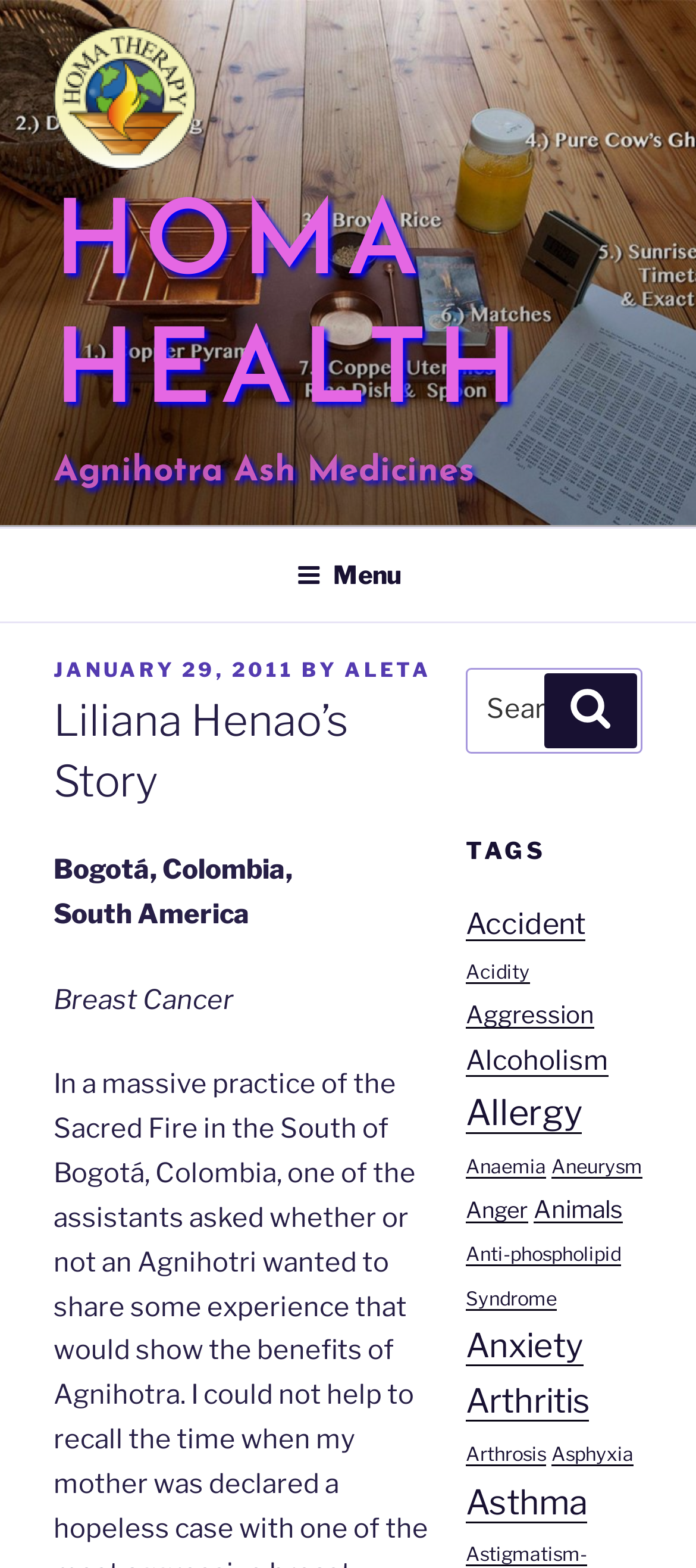How many items are related to 'Allergy'?
Look at the image and answer with only one word or phrase.

18